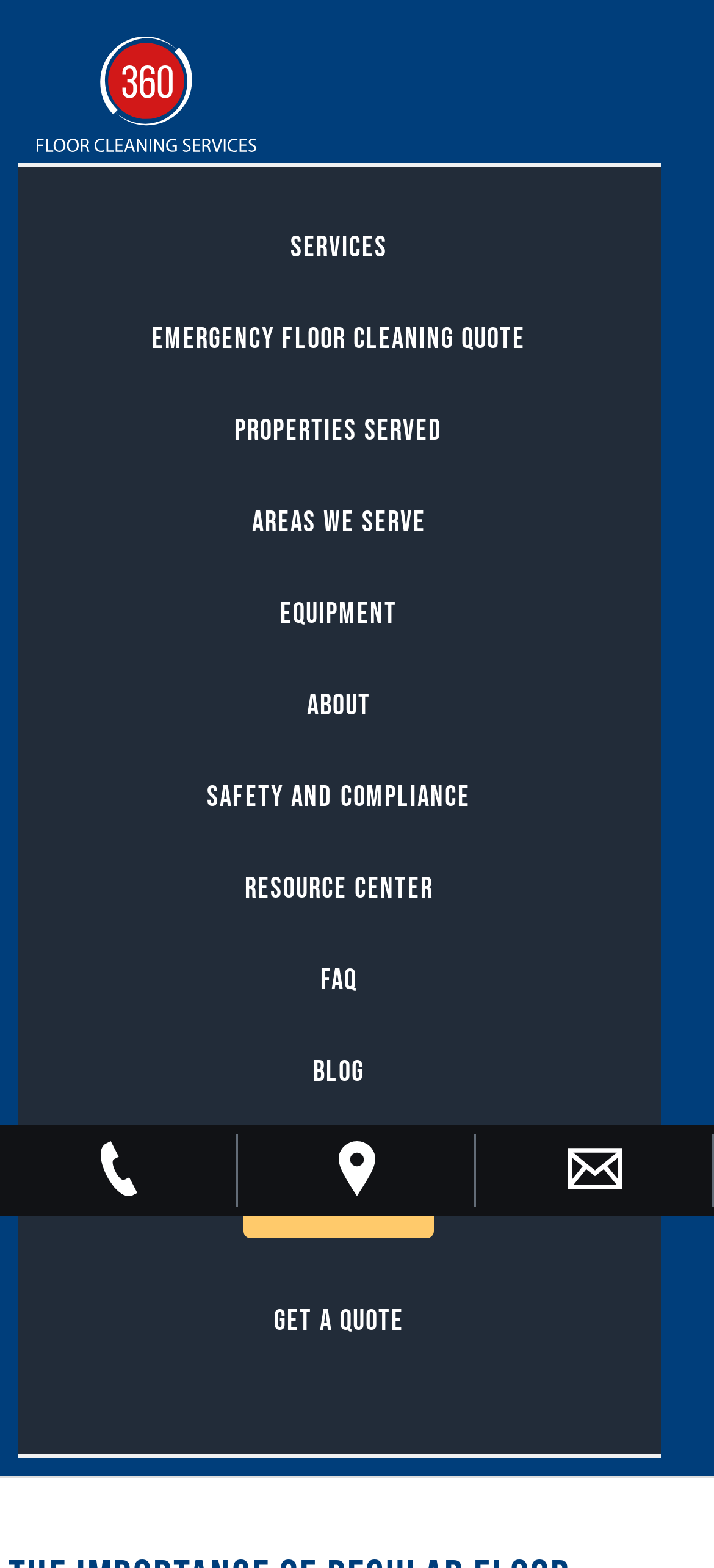Could you provide the bounding box coordinates for the portion of the screen to click to complete this instruction: "Get a Quote"?

[0.358, 0.824, 0.591, 0.862]